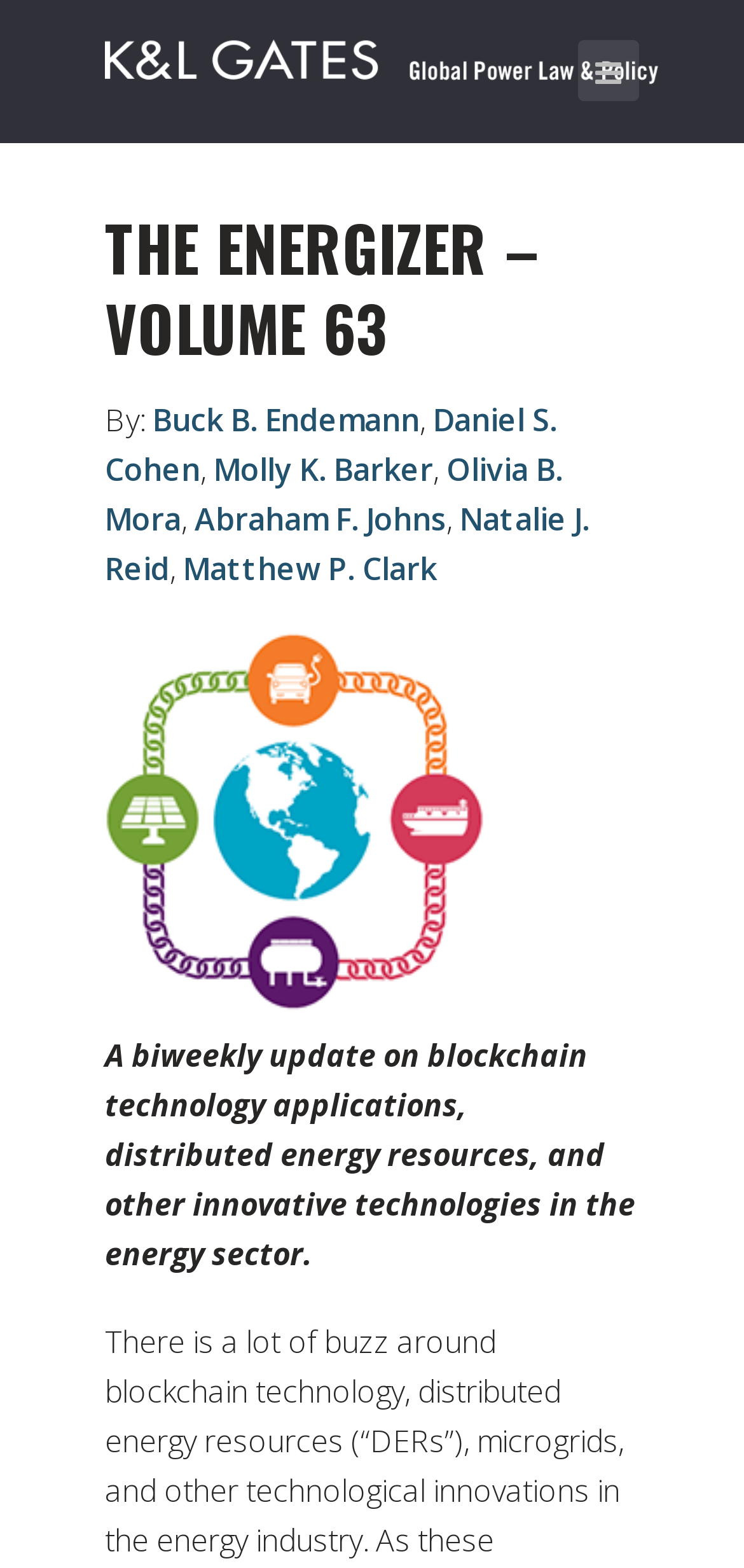Determine the bounding box coordinates for the UI element described. Format the coordinates as (top-left x, top-left y, bottom-right x, bottom-right y) and ensure all values are between 0 and 1. Element description: Buck B. Endemann

[0.205, 0.254, 0.564, 0.281]